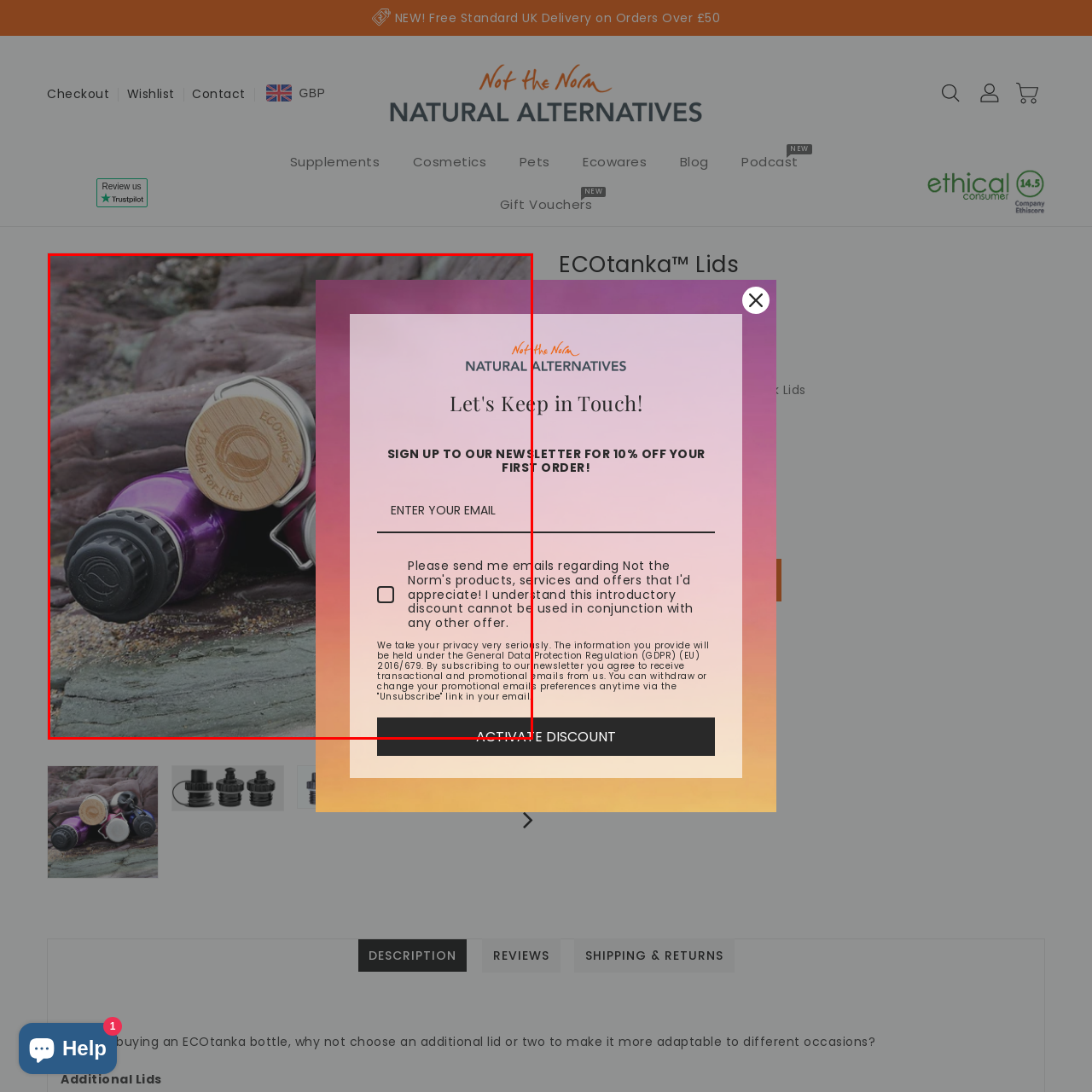Generate a detailed explanation of the image that is highlighted by the red box.

The image features a close-up view of ECOtanka™ reusable lids, prominently displayed against a natural backdrop of smooth stones and pebbles. The composition highlights two lids, one in purple and the other in a lighter hue, showing the brand’s commitment to eco-friendly products. A wooden engraving on one of the lids reads, "Breathe for Life," emphasizing sustainability. To the right, a promotional section invites visitors to sign up for news and discounts from Not the Norm Ltd, reinforcing the brand’s natural and eco-conscious ethos. The overall aesthetic blends product promotion with an appreciation for the environment, encouraging a lifestyle of sustainability.